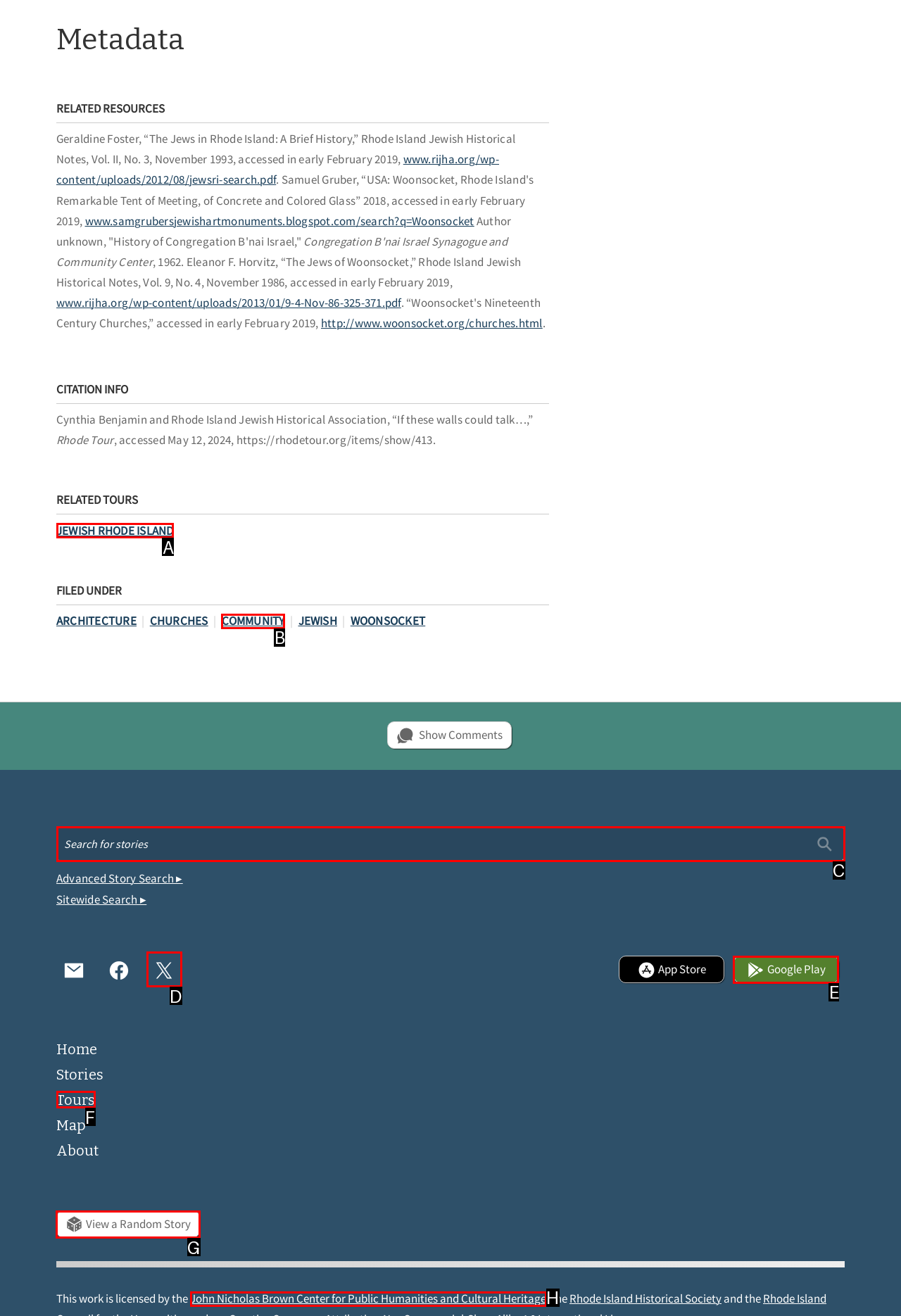To achieve the task: View a random story, indicate the letter of the correct choice from the provided options.

G